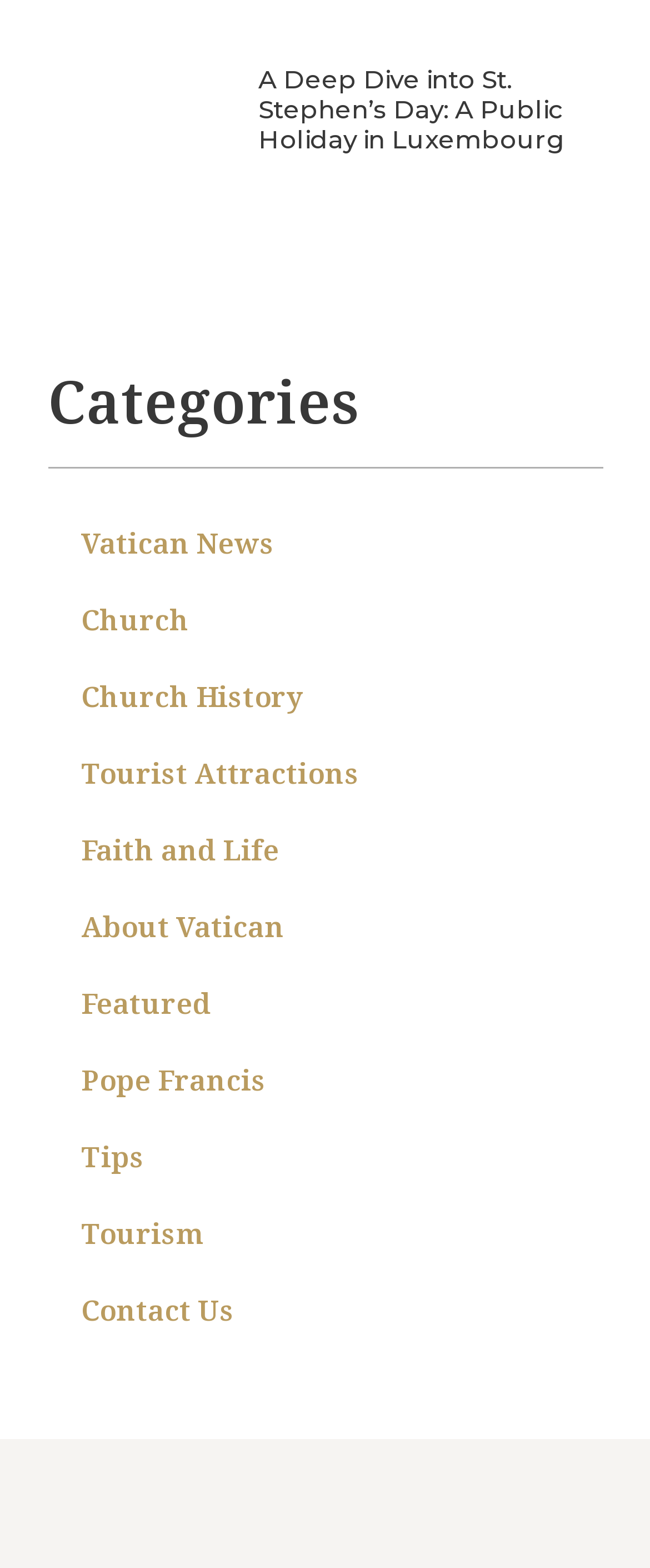How many links are there in the webpage?
Using the image, respond with a single word or phrase.

14